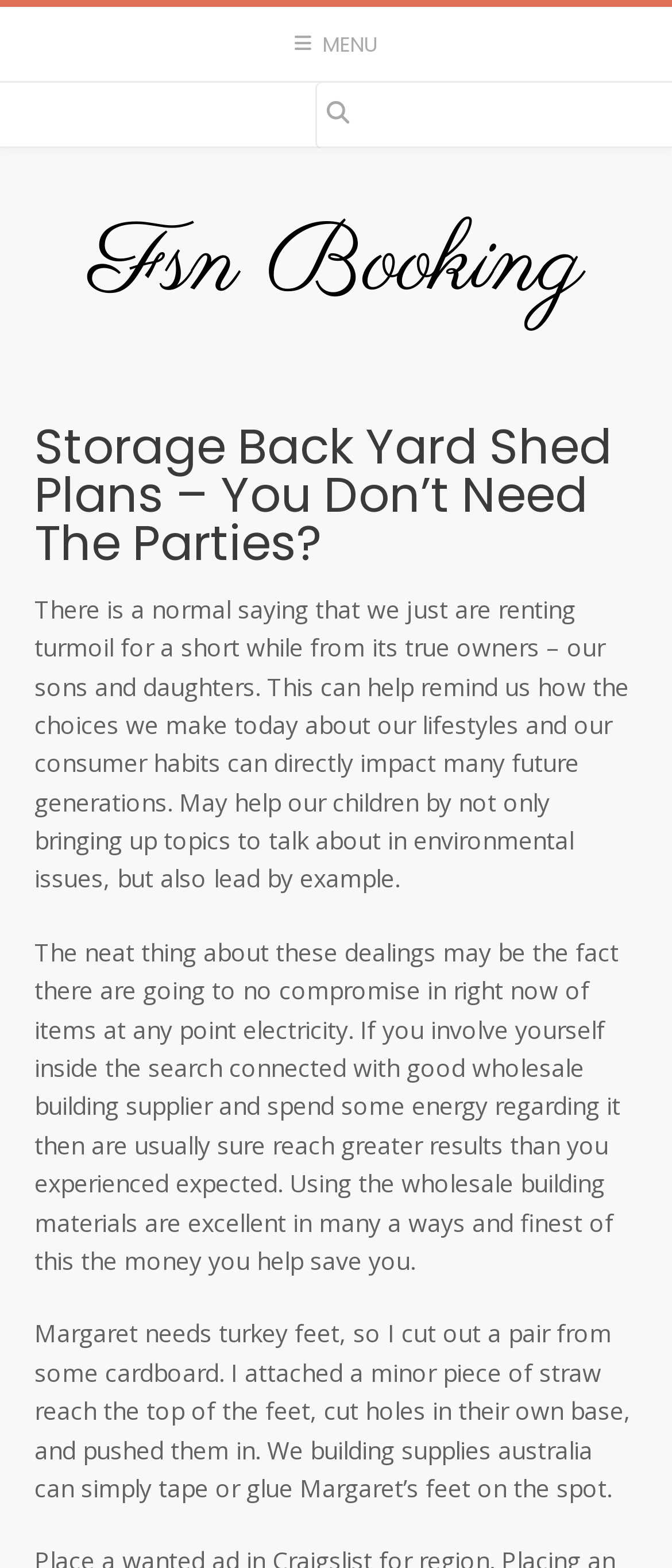What is the main topic of the webpage?
Please provide a comprehensive answer based on the details in the screenshot.

Based on the webpage content, it appears that the main topic is related to shed plans, as there are multiple paragraphs discussing storage back yard shed plans and building supplies.